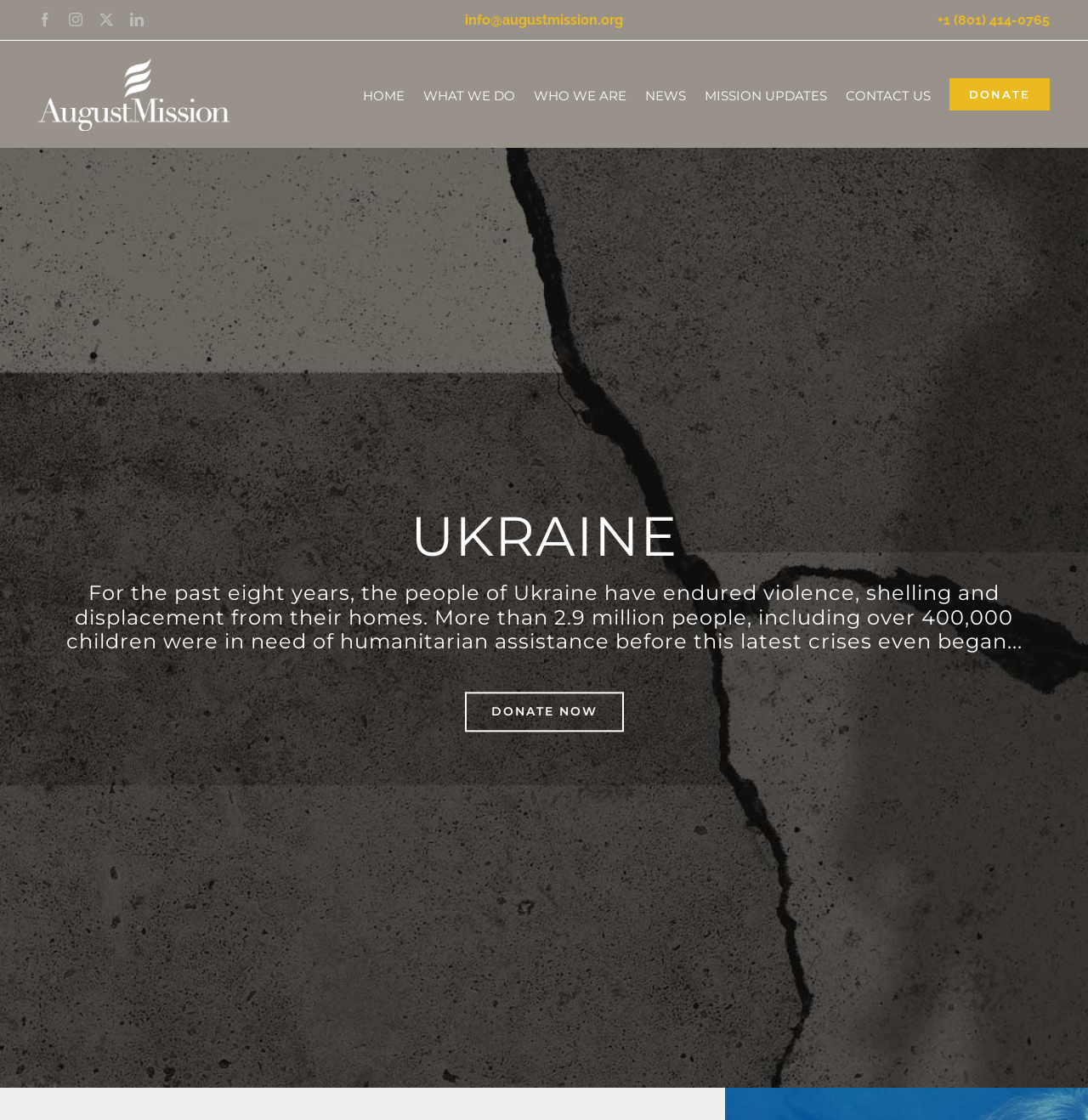Provide a brief response to the question below using one word or phrase:
What is the purpose of the 'DONATE NOW' button?

To donate to the organization